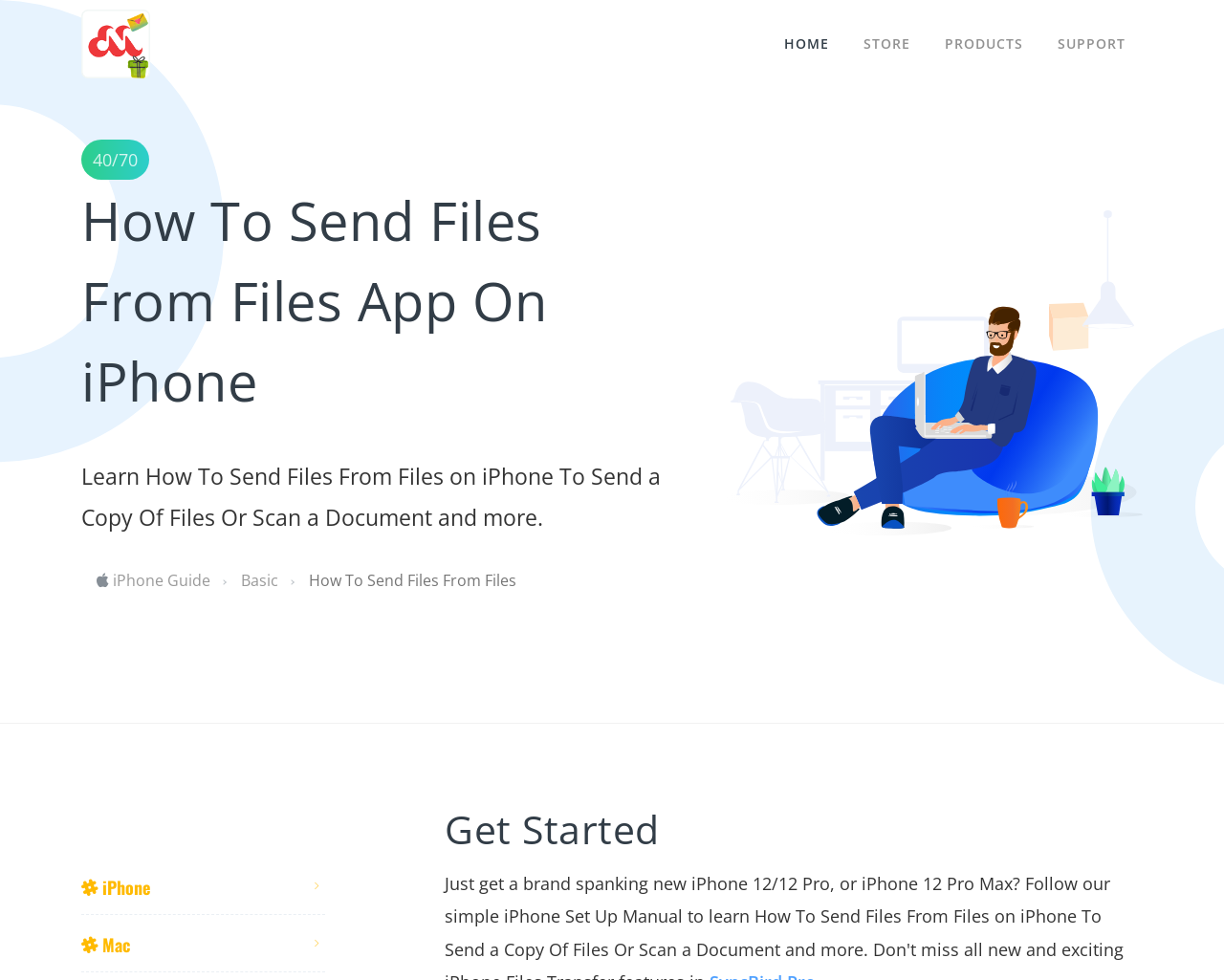Offer a comprehensive description of the webpage’s content and structure.

This webpage is an iPhone manual article that provides a guide on how to send files from the Files app on iPhone. At the top left corner, there is a logo of "MiniCreo iPhone Mac Software" which is both a link and an image. 

To the right of the logo, there are four navigation links: "HOME", "STORE", "PRODUCTS", and "SUPPORT", aligned horizontally. Below the navigation links, there is a heading that reads "How To Send Files From Files App On iPhone". 

Under the heading, there is a brief summary of the article, stating that it will teach users how to send files from Files on iPhone, including sending a copy of files or scanning a document. 

Below the summary, there is a breadcrumb navigation section that shows the current page's location within the website's hierarchy. The breadcrumb navigation consists of three links: "iPhone Guide", "Basic", and "How To Send Files From Files". 

To the right of the breadcrumb navigation, there is a large image related to the topic of sending files from Files on iPhone. 

At the bottom of the page, there is a horizontal separator line, followed by two links with icons: "iPhone" and "Mac". 

Finally, there is a heading that reads "Get Started" at the bottom right corner of the page.